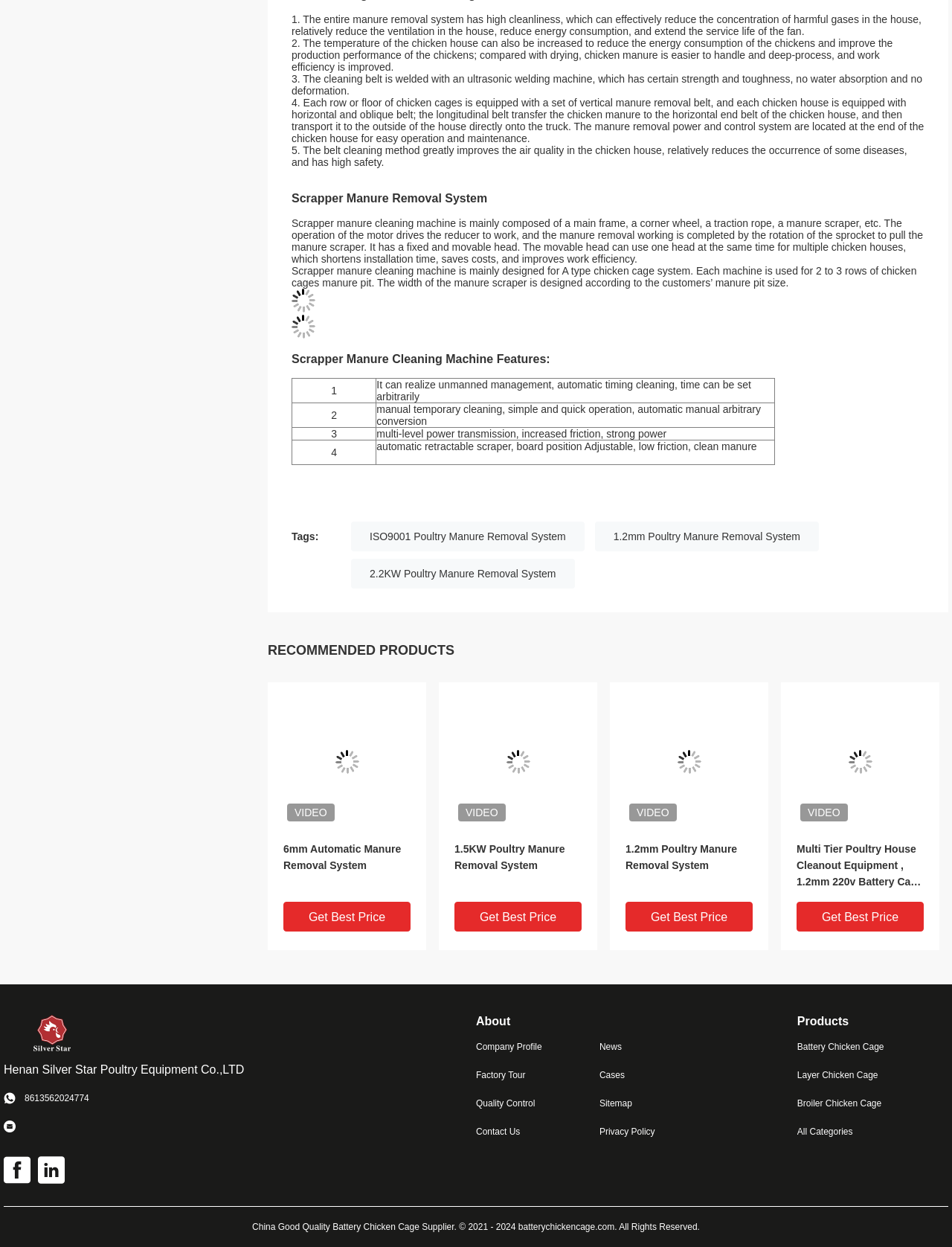Locate the bounding box for the described UI element: "8613562024774". Ensure the coordinates are four float numbers between 0 and 1, formatted as [left, top, right, bottom].

[0.004, 0.875, 0.422, 0.886]